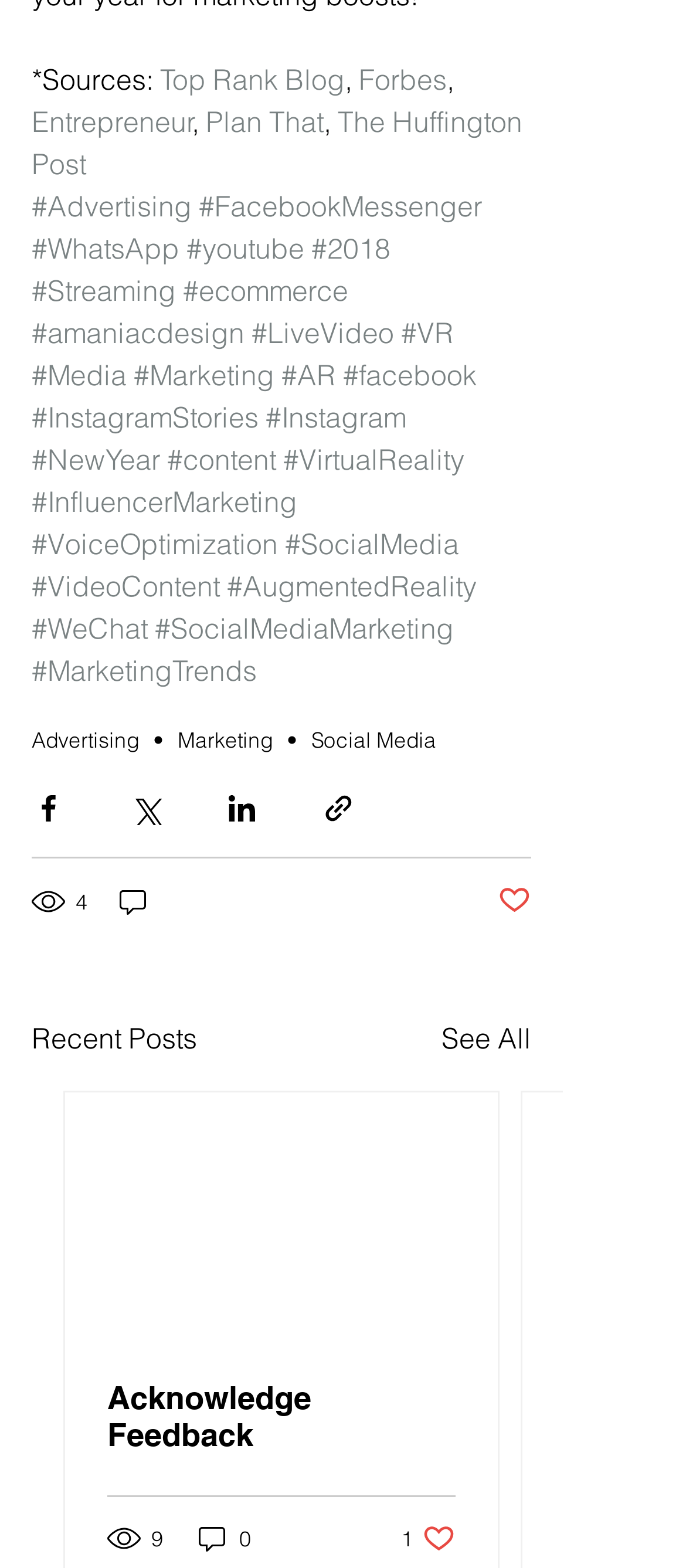Determine the bounding box for the described HTML element: "#FacebookMessenger". Ensure the coordinates are four float numbers between 0 and 1 in the format [left, top, right, bottom].

[0.29, 0.12, 0.703, 0.143]